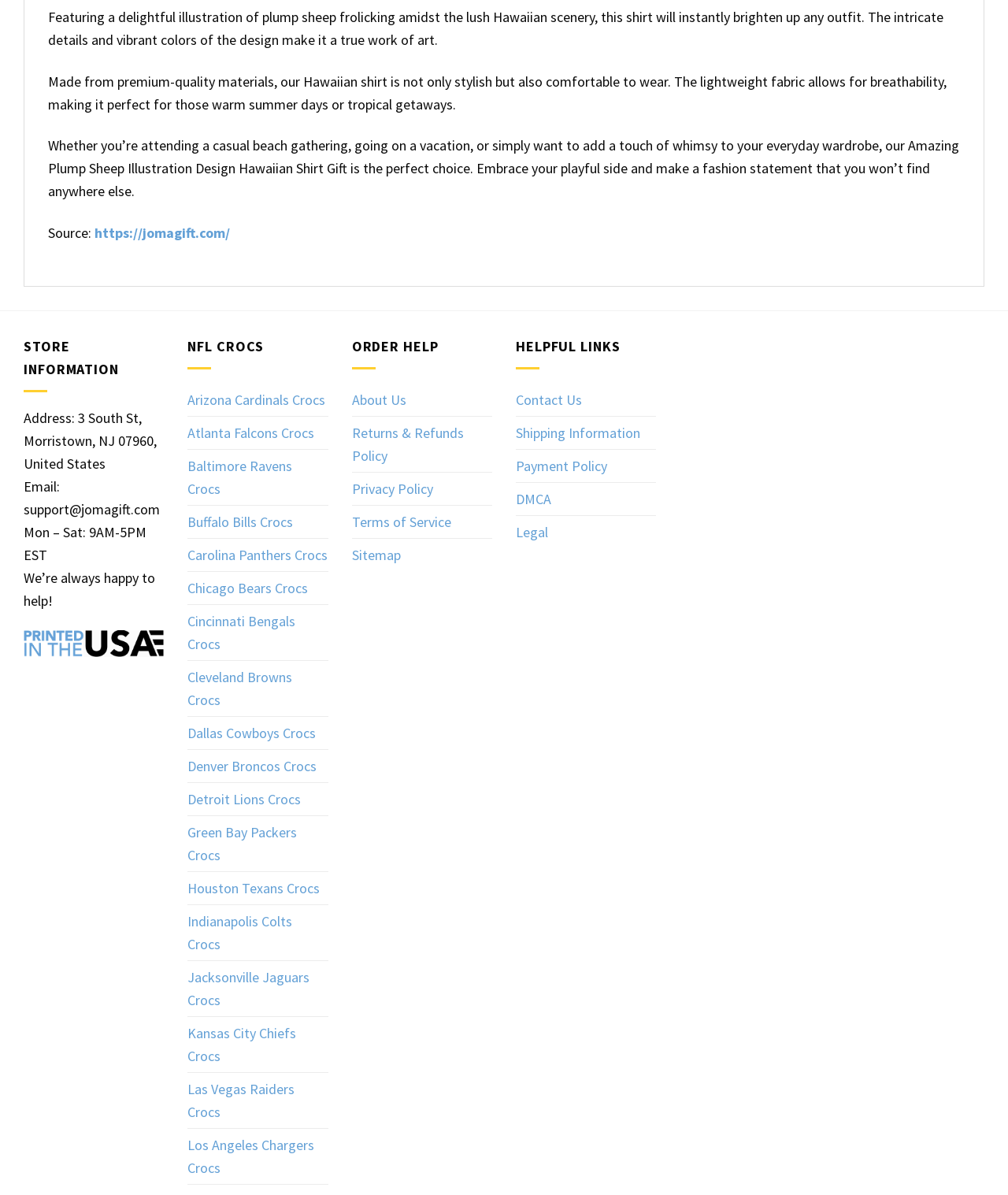Kindly determine the bounding box coordinates for the area that needs to be clicked to execute this instruction: "Visit the website's homepage".

[0.094, 0.187, 0.228, 0.202]